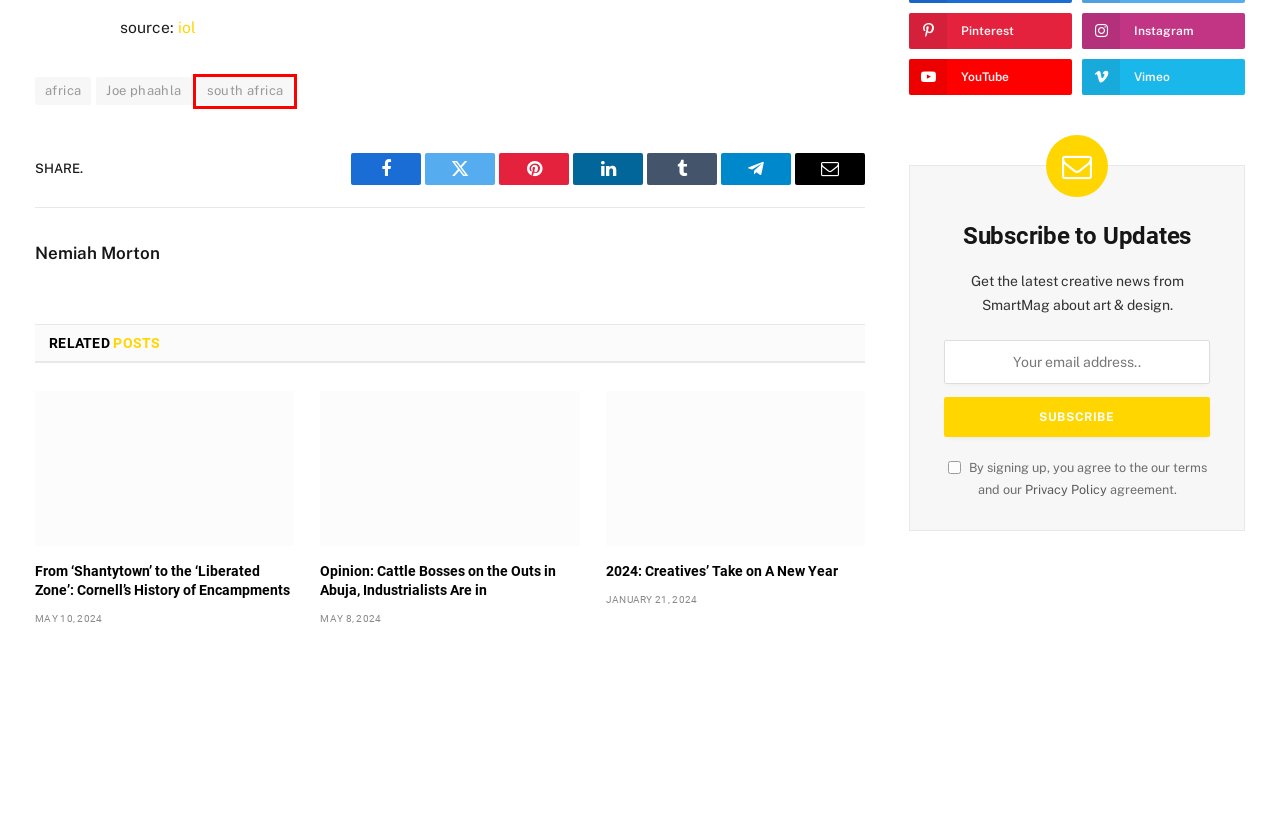You are provided with a screenshot of a webpage where a red rectangle bounding box surrounds an element. Choose the description that best matches the new webpage after clicking the element in the red bounding box. Here are the choices:
A. Lifestyle Archives - Assam Herald
B. News Archives - Assam Herald
C. 2024: Creatives’ Take on A New Year - Assam Herald
D. south africa Archives - Assam Herald
E. Kazakhstan’s New Leadership Still Following Old Leadership’s Path - Assam Herald
F. Joe phaahla Archives - Assam Herald
G. Economy Archives - Assam Herald
H. africa Archives - Assam Herald

D